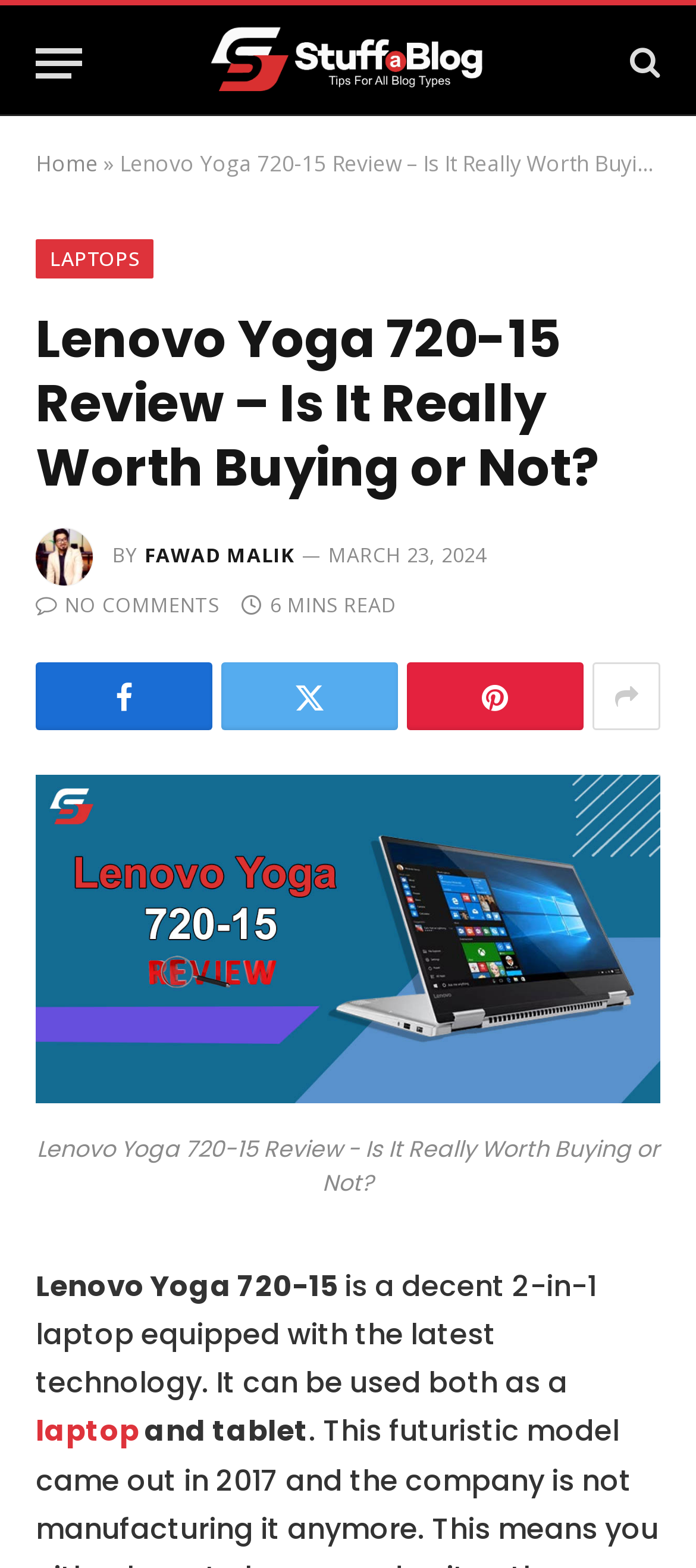What is the author of the blog post?
Using the information from the image, provide a comprehensive answer to the question.

I determined the author of the blog post by looking at the element with the text 'BY' and the adjacent link element with the text 'FAWAD MALIK', which suggests that Fawad Malik is the author of the blog post.